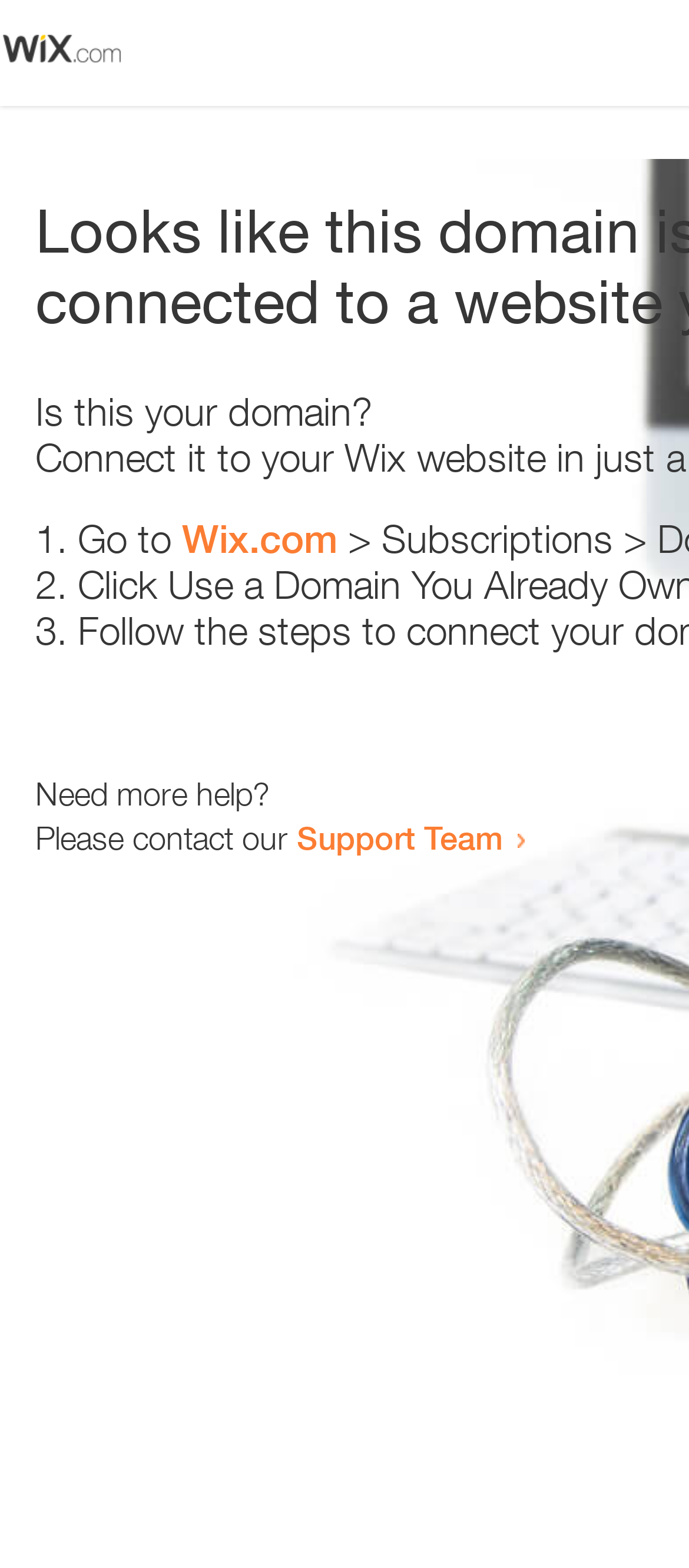What is the support team contact method?
Please answer the question with a detailed and comprehensive explanation.

The webpage contains a link 'Support Team' which suggests that the support team can be contacted by clicking on this link. This implies that the contact method is through a link.